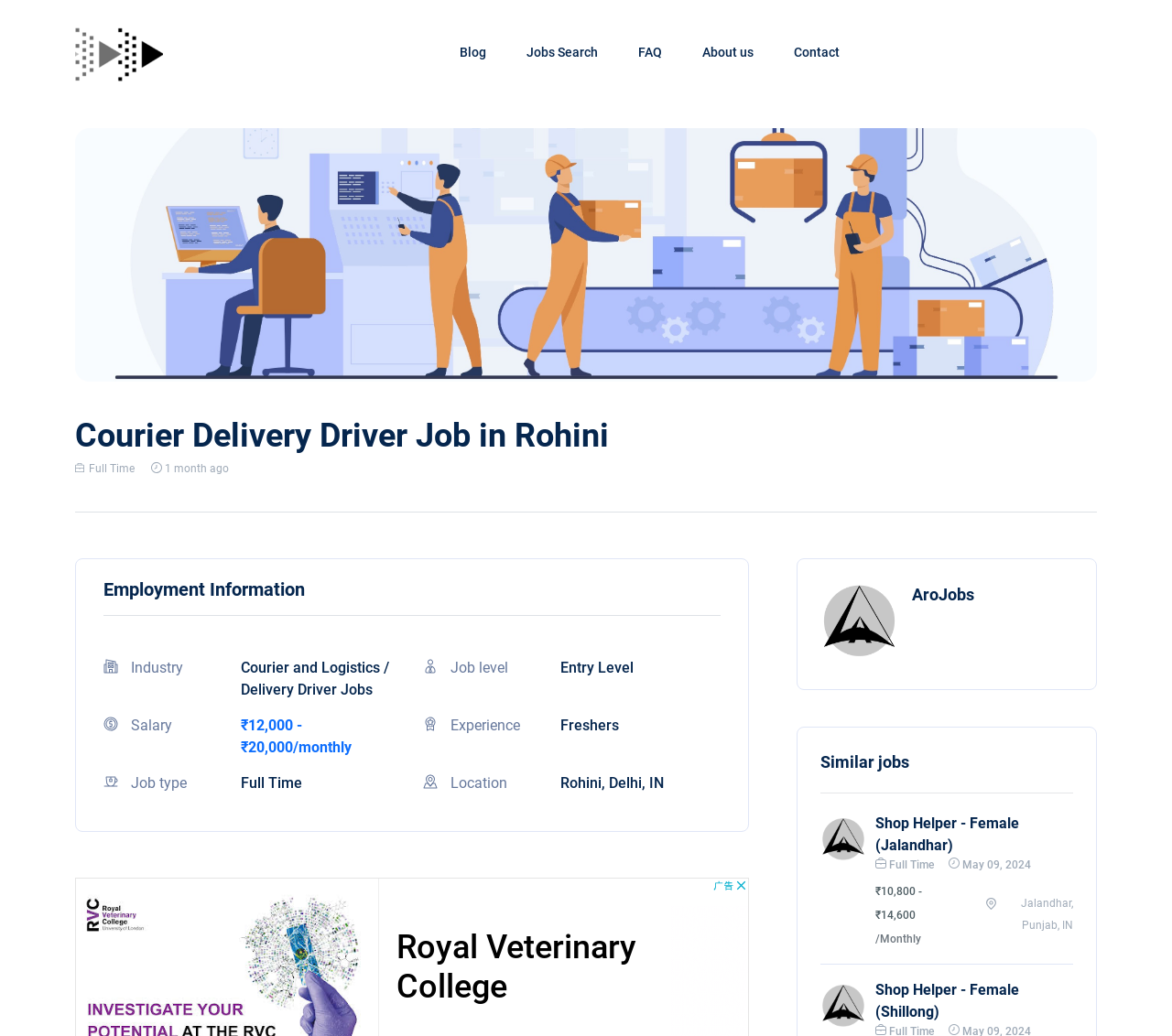Locate the bounding box coordinates of the area where you should click to accomplish the instruction: "Contact EFY Group".

None